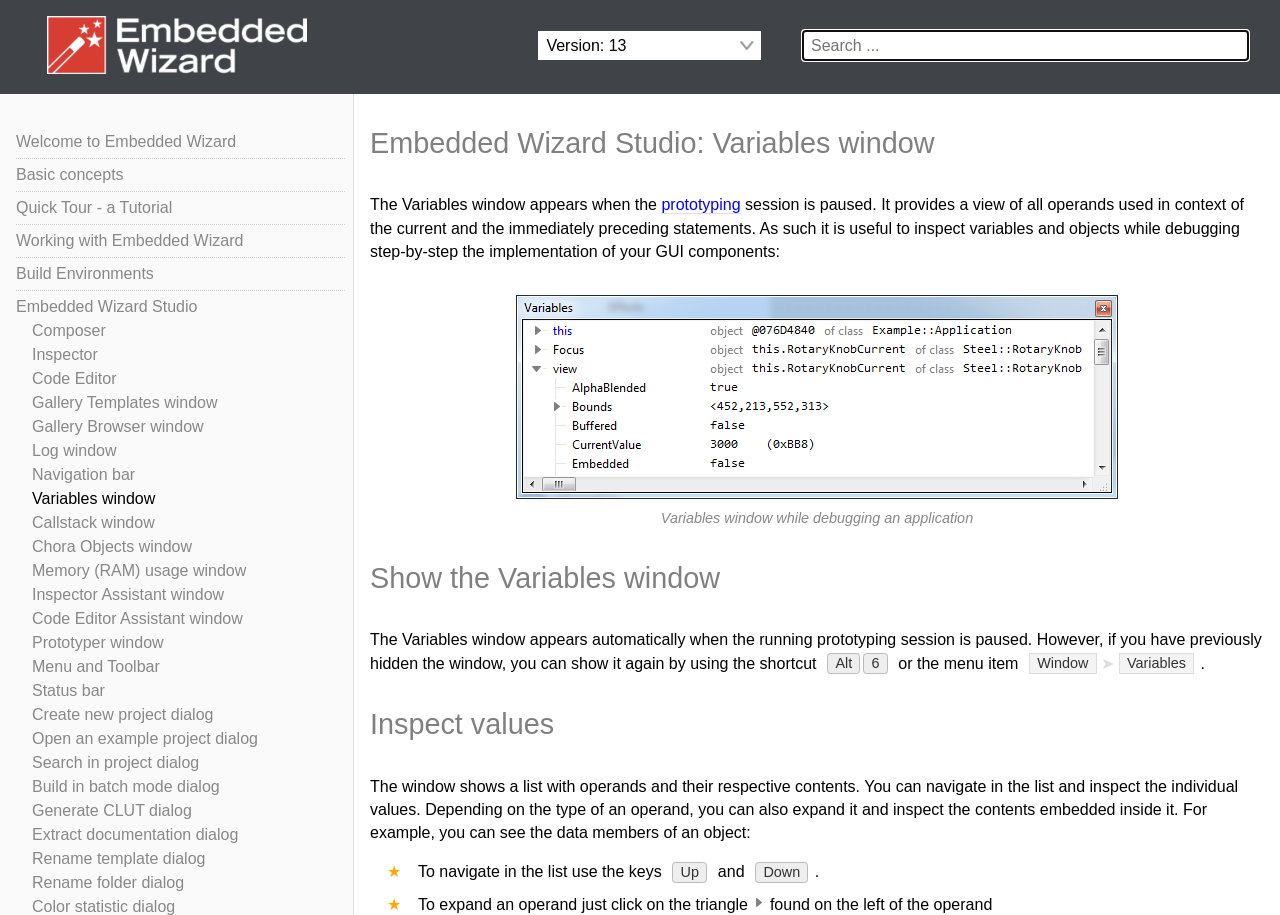Could you provide the bounding box coordinates for the portion of the screen to click to complete this instruction: "Click on the Composer link"?

[0.025, 0.352, 0.083, 0.37]